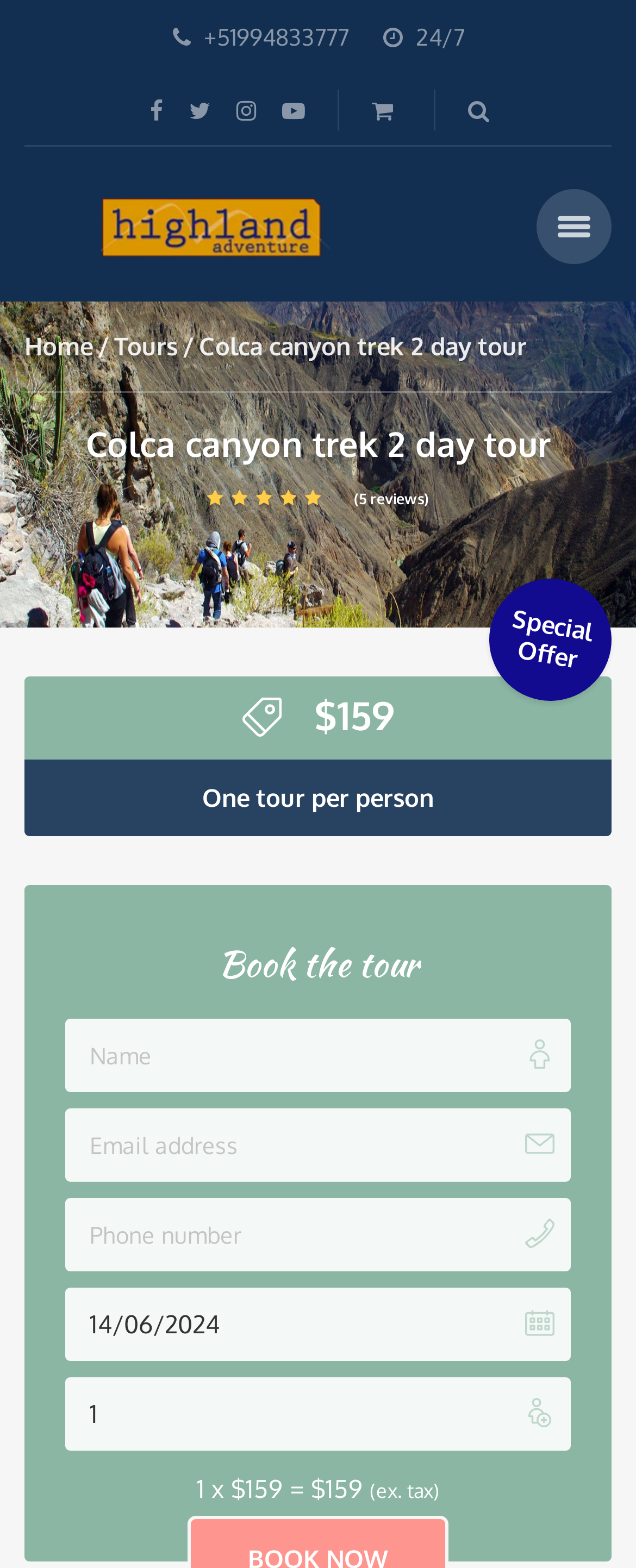Specify the bounding box coordinates of the region I need to click to perform the following instruction: "Book the tour". The coordinates must be four float numbers in the range of 0 to 1, i.e., [left, top, right, bottom].

[0.103, 0.6, 0.897, 0.628]